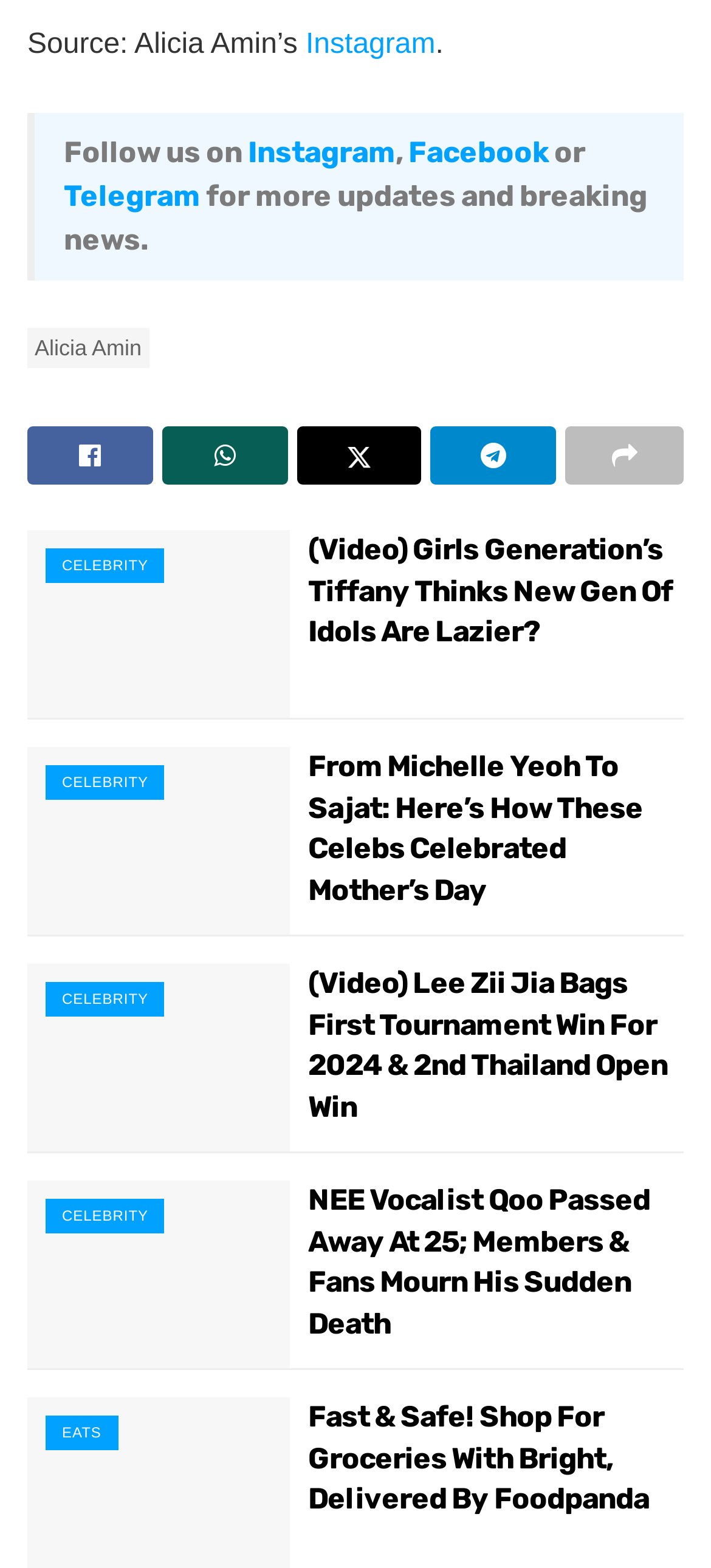Determine the bounding box coordinates of the clickable region to follow the instruction: "Check out the article about NEE Vocalist Qoo’s passing".

[0.433, 0.753, 0.962, 0.857]